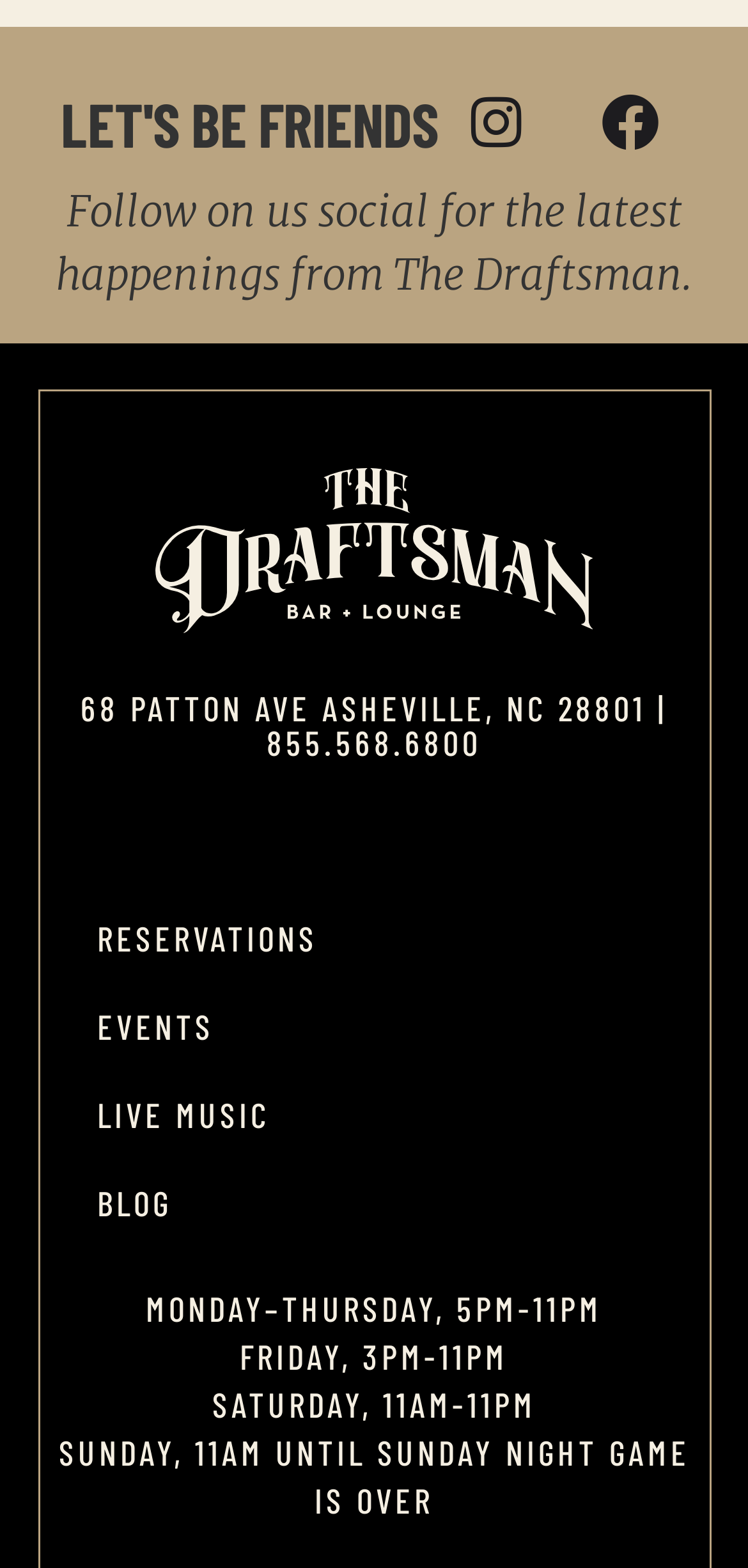Please predict the bounding box coordinates (top-left x, top-left y, bottom-right x, bottom-right y) for the UI element in the screenshot that fits the description: Live Music

[0.078, 0.683, 0.922, 0.739]